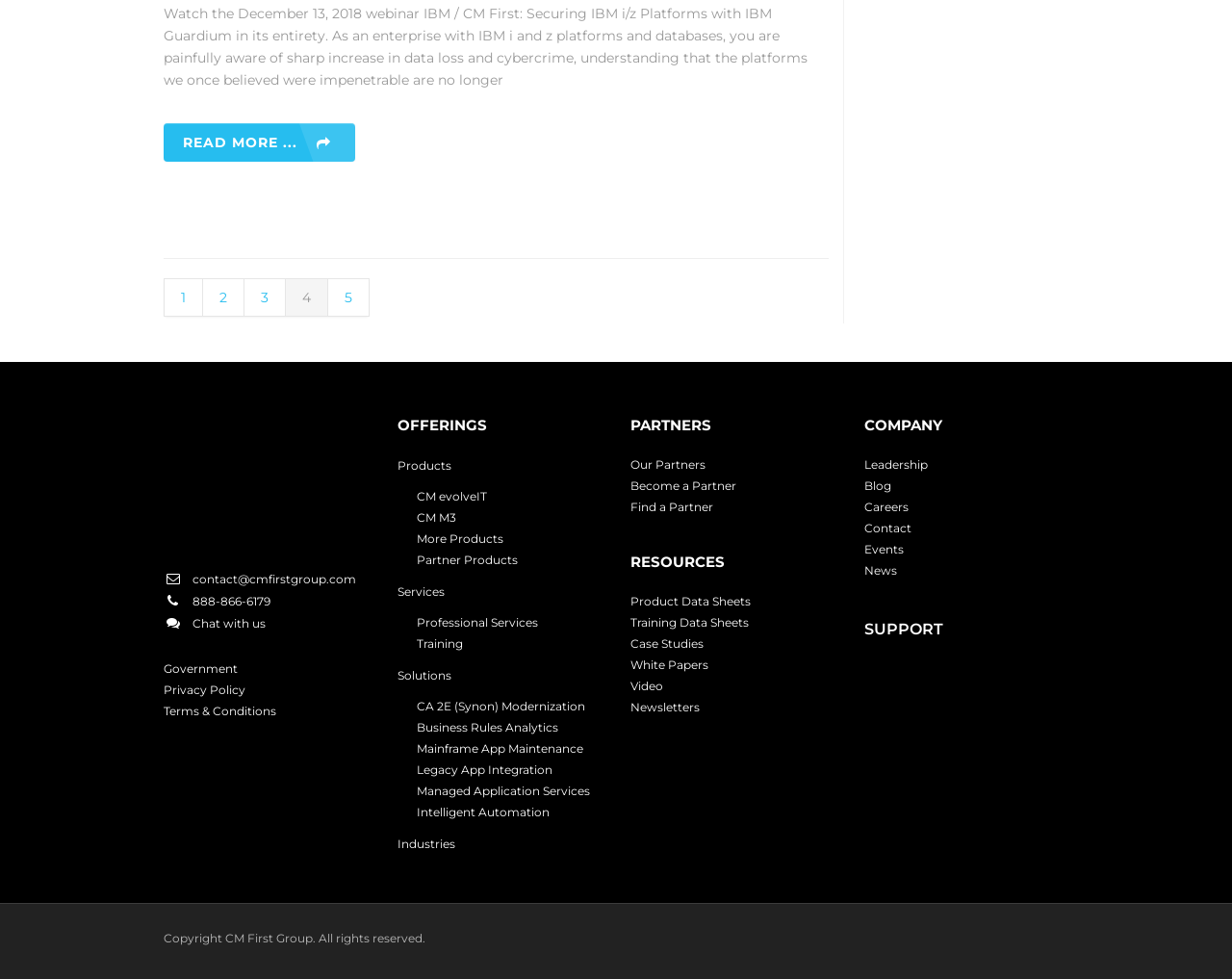Locate the bounding box coordinates of the clickable region necessary to complete the following instruction: "View our company leadership". Provide the coordinates in the format of four float numbers between 0 and 1, i.e., [left, top, right, bottom].

[0.701, 0.468, 0.753, 0.482]